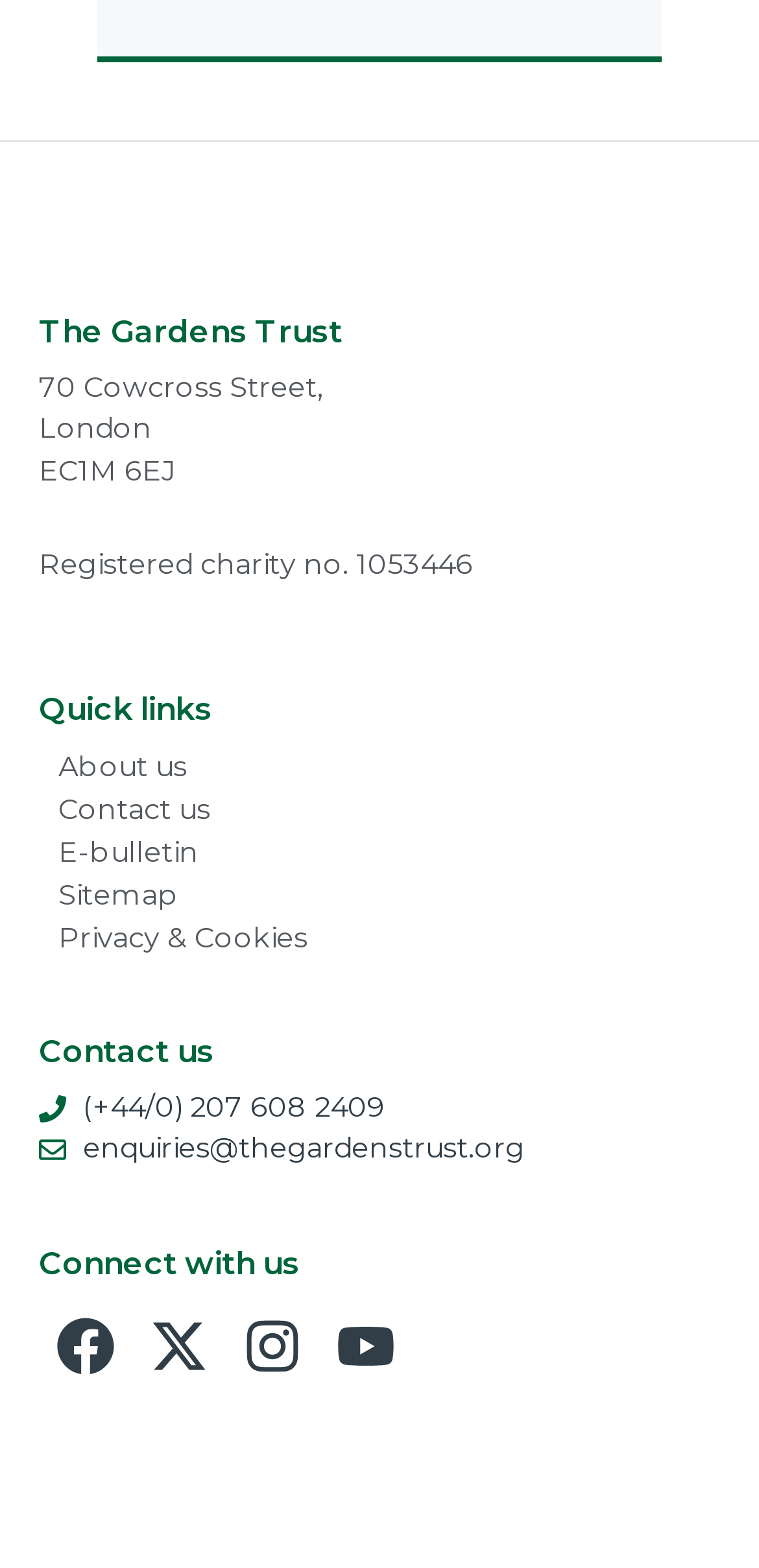Answer the question in one word or a short phrase:
What is the address of The Gardens Trust?

70 Cowcross Street, London EC1M 6EJ